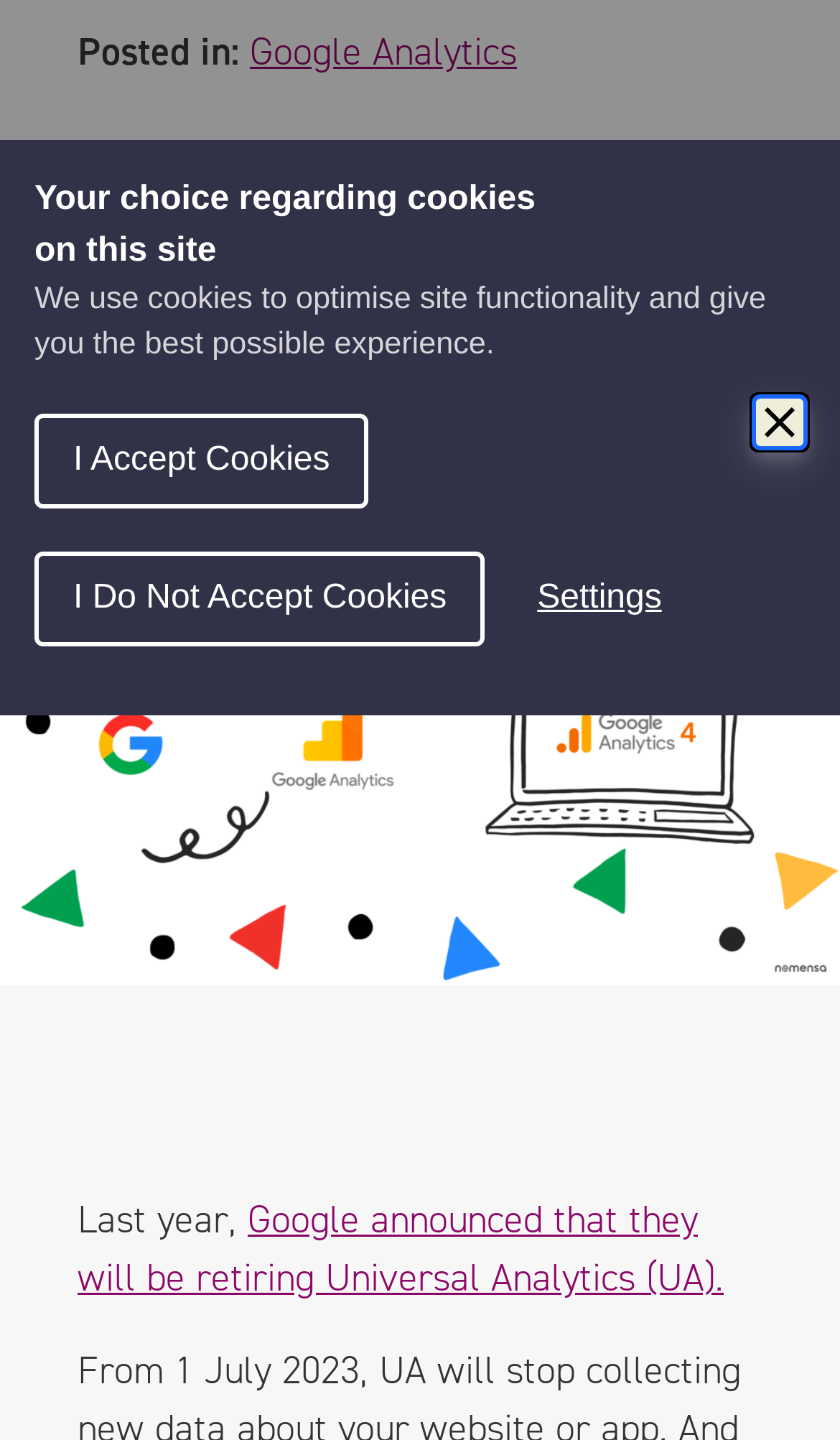Find the bounding box coordinates for the UI element whose description is: "Settings". The coordinates should be four float numbers between 0 and 1, in the format [left, top, right, bottom].

[0.599, 0.386, 0.829, 0.446]